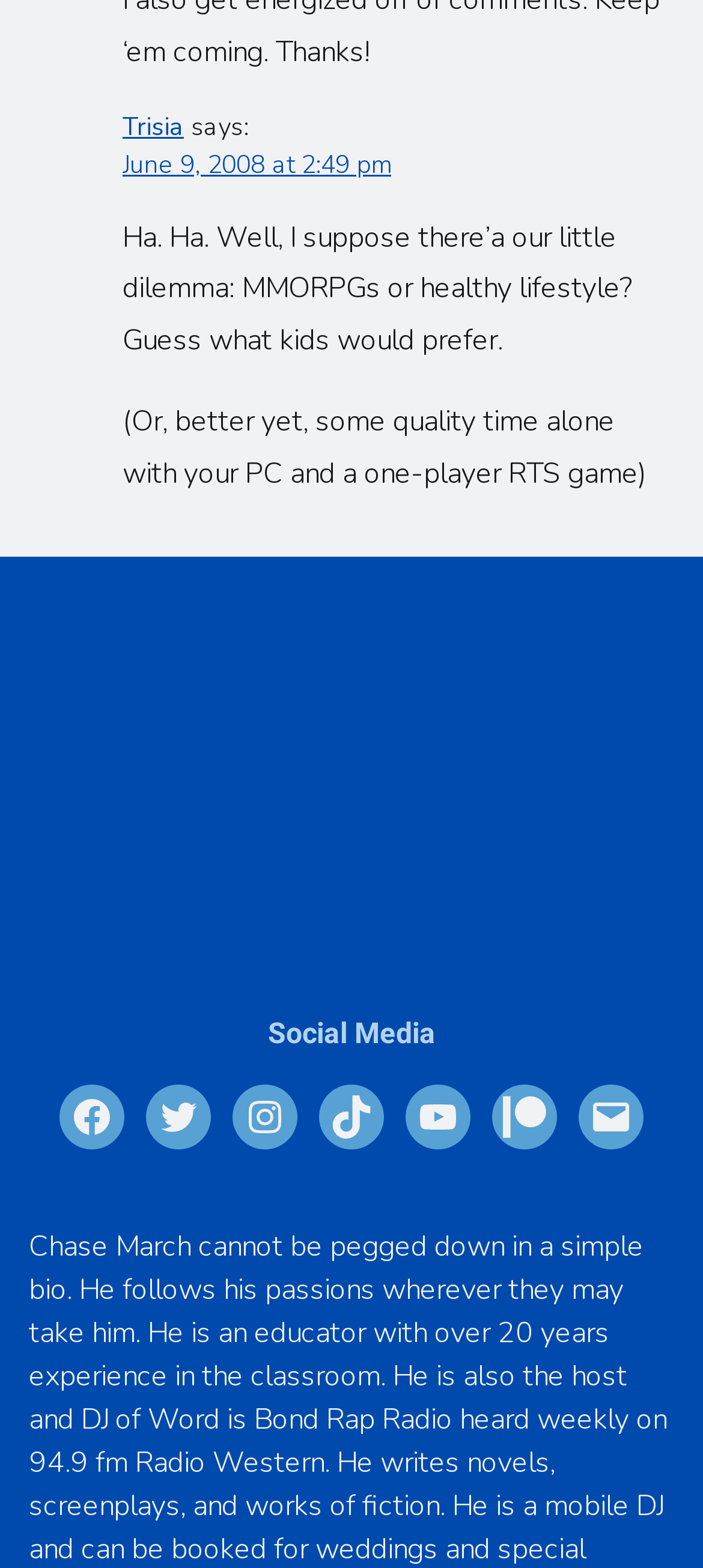Can you give a comprehensive explanation to the question given the content of the image?
How many social media platforms are listed?

The webpage has a section titled 'Social Media' which lists six social media platforms: Facebook, Twitter, Instagram, TikTok, YouTube, and Patreon.